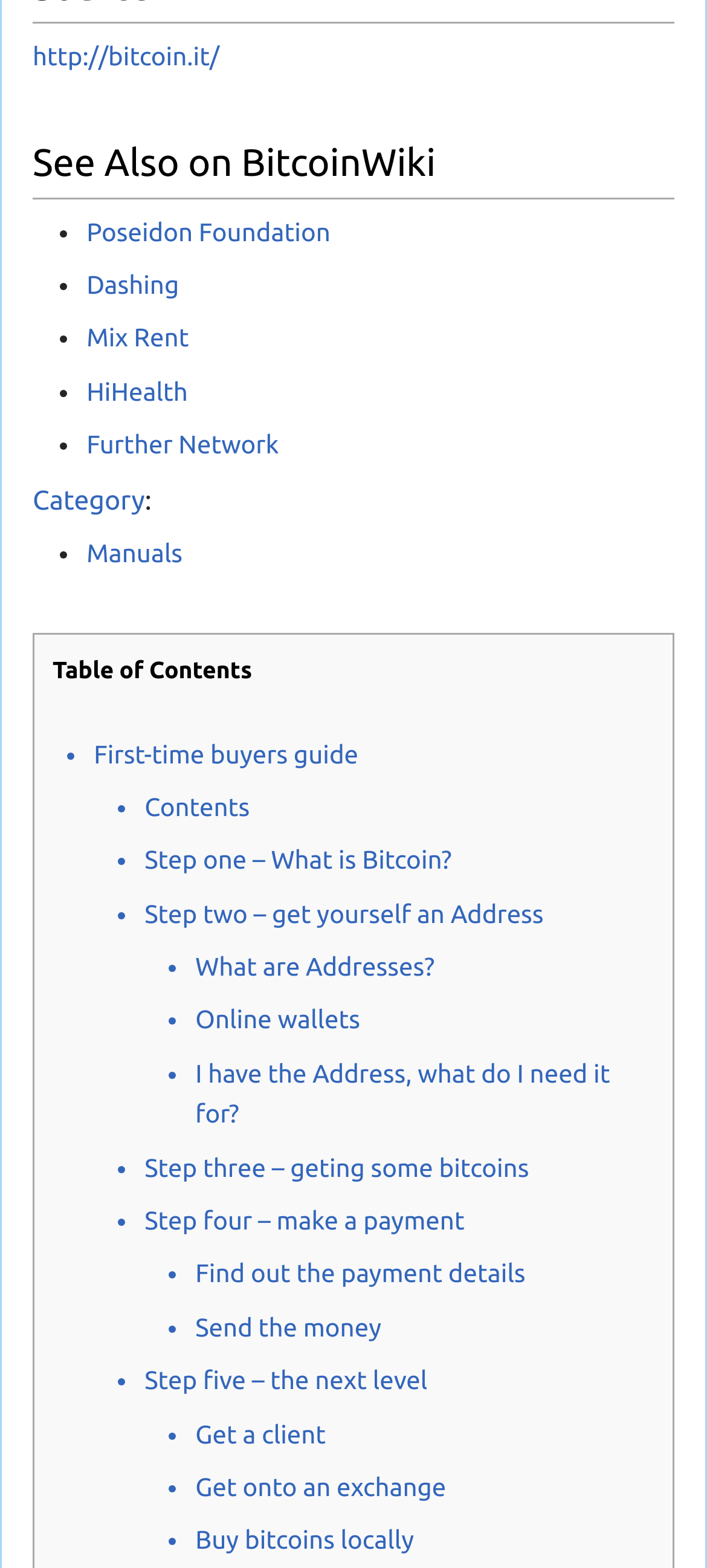Locate the bounding box coordinates for the element described below: "Get onto an exchange". The coordinates must be four float values between 0 and 1, formatted as [left, top, right, bottom].

[0.276, 0.939, 0.631, 0.958]